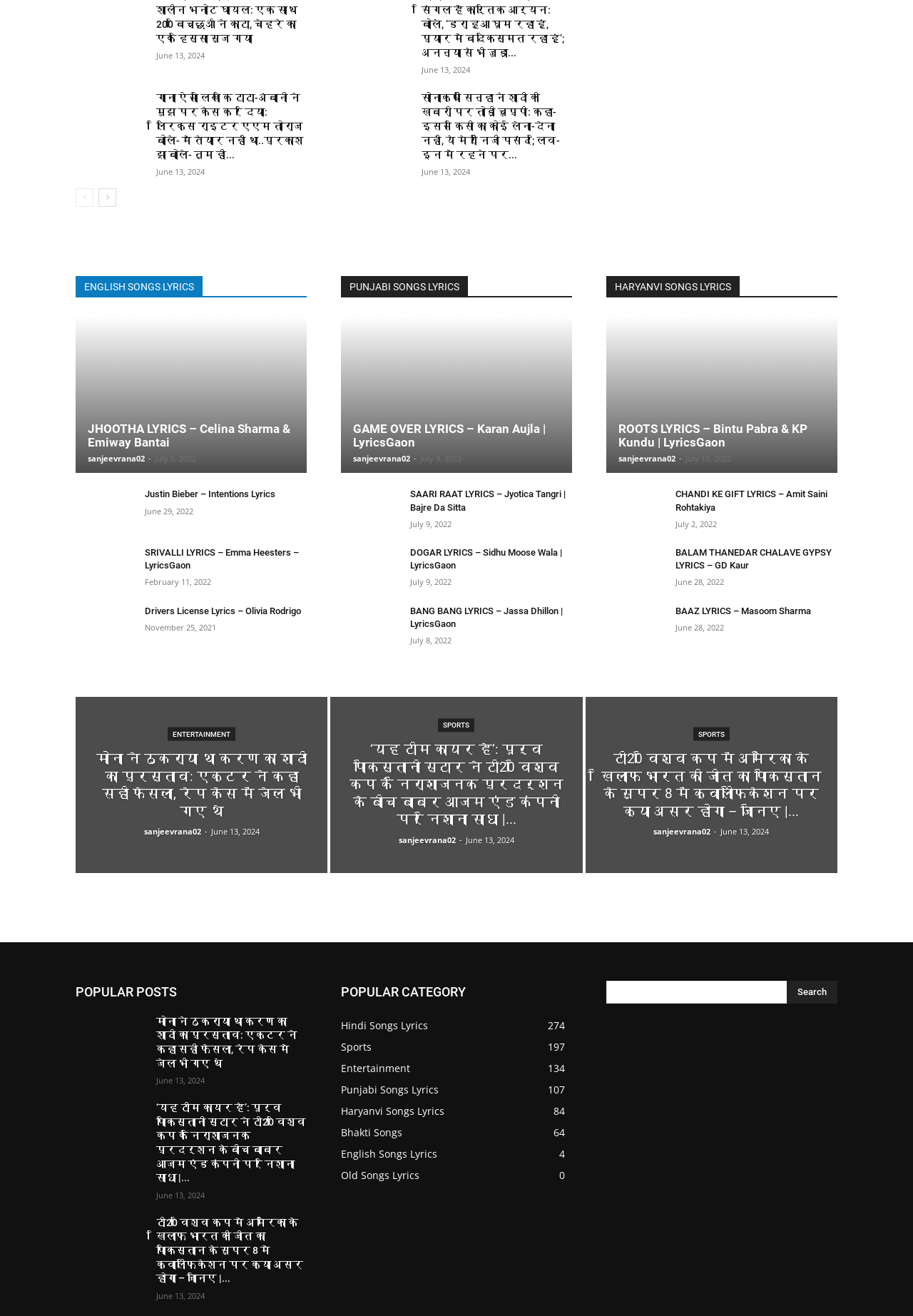What is the date of the first news article?
Use the screenshot to answer the question with a single word or phrase.

June 13, 2024